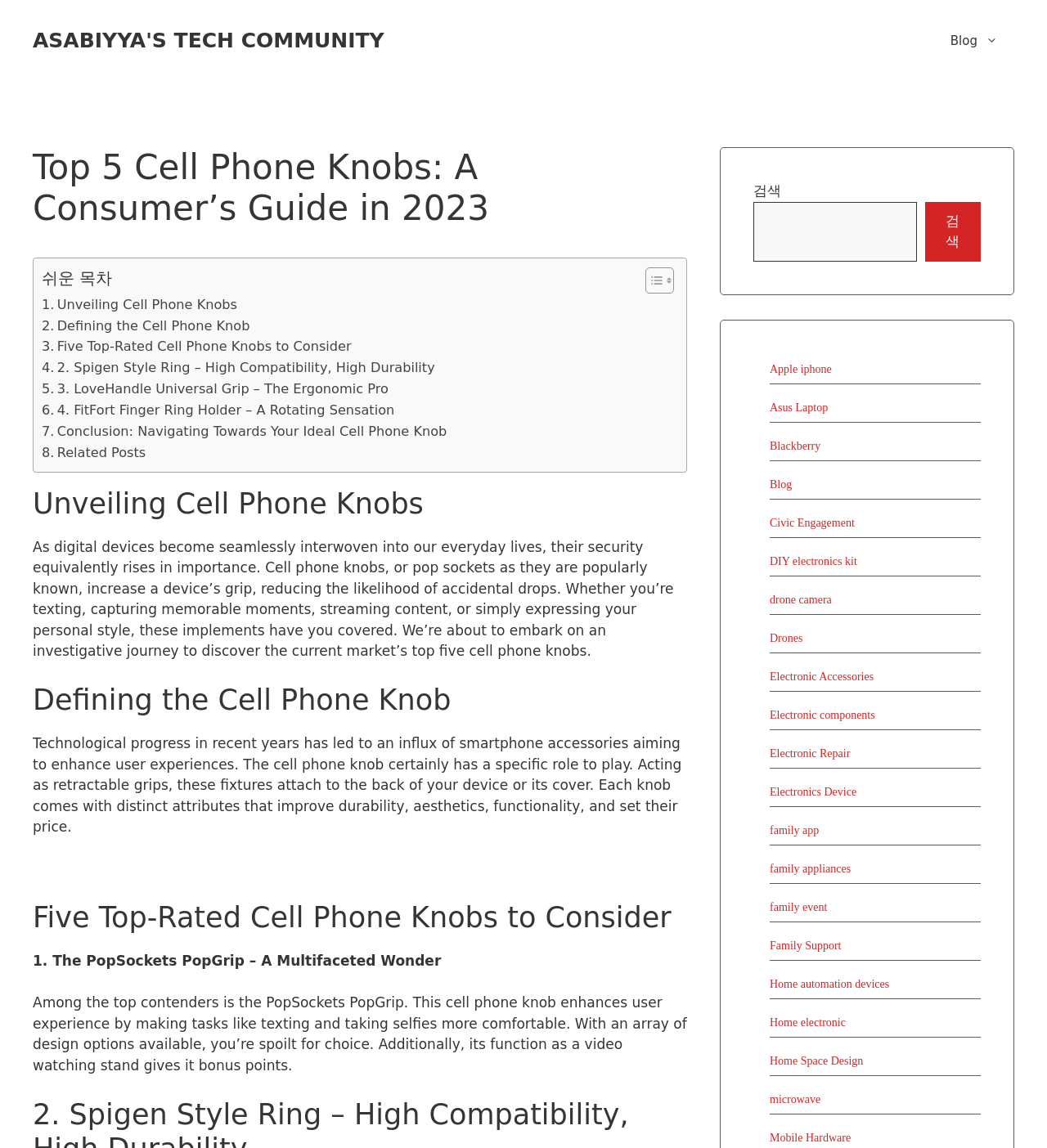Can you pinpoint the bounding box coordinates for the clickable element required for this instruction: "Toggle the table of content"? The coordinates should be four float numbers between 0 and 1, i.e., [left, top, right, bottom].

[0.605, 0.232, 0.64, 0.256]